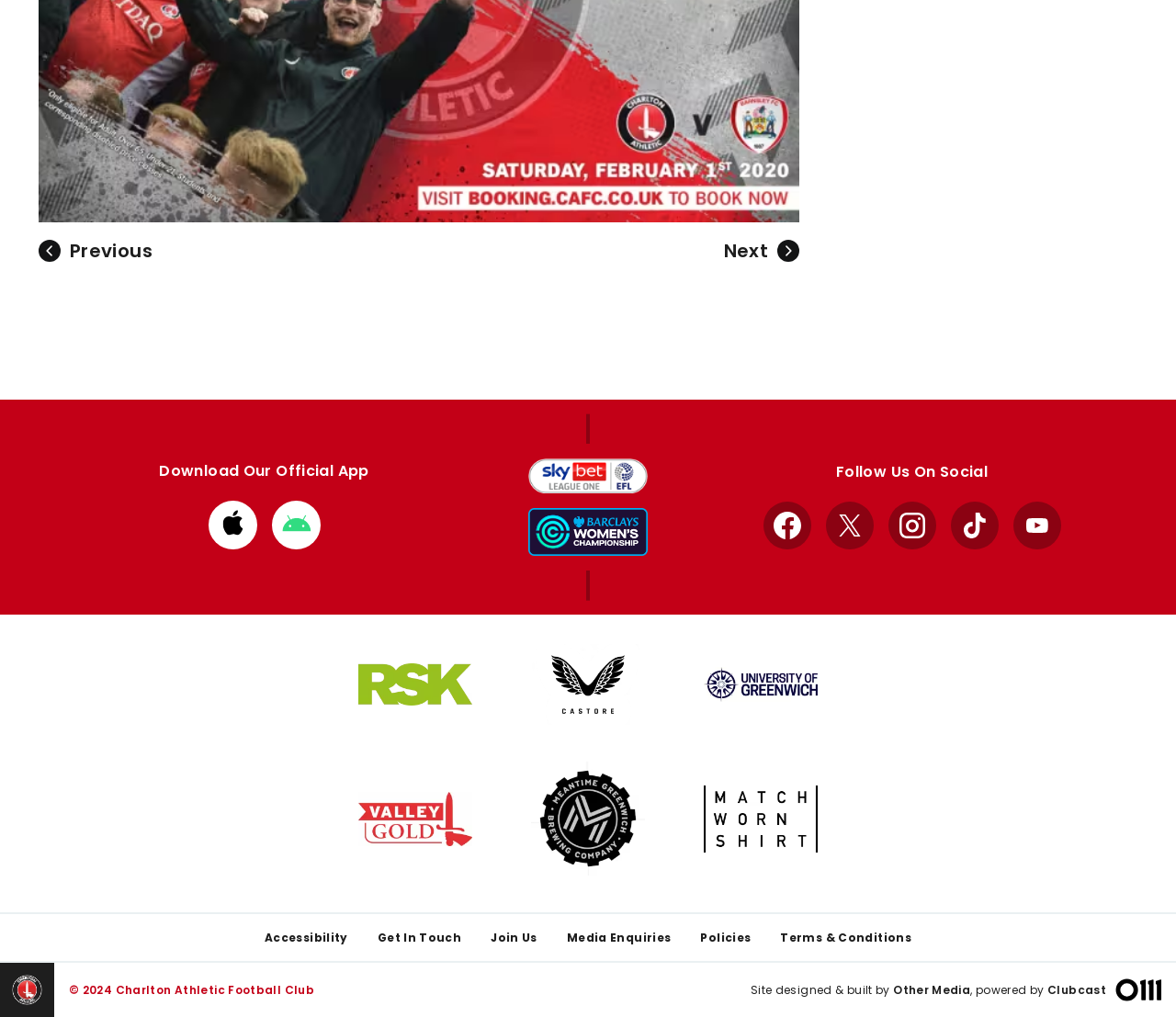Can you find the bounding box coordinates for the element that needs to be clicked to execute this instruction: "Get in touch with us"? The coordinates should be given as four float numbers between 0 and 1, i.e., [left, top, right, bottom].

[0.321, 0.914, 0.392, 0.93]